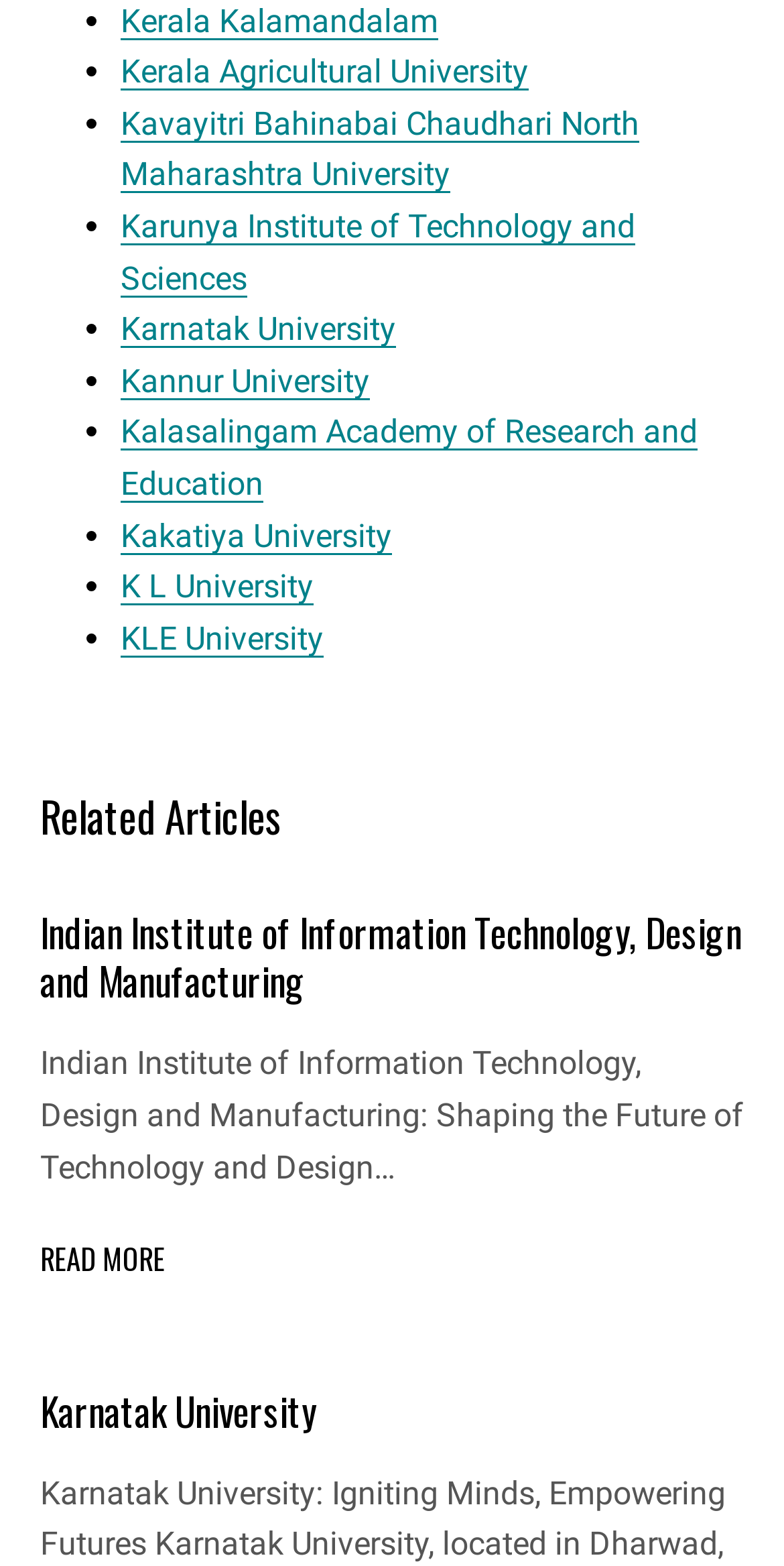What is the first university listed?
Can you provide a detailed and comprehensive answer to the question?

The first university listed is Kerala Kalamandalam, which is a link element located at the top of the webpage with a bounding box of [0.154, 0.001, 0.559, 0.025].